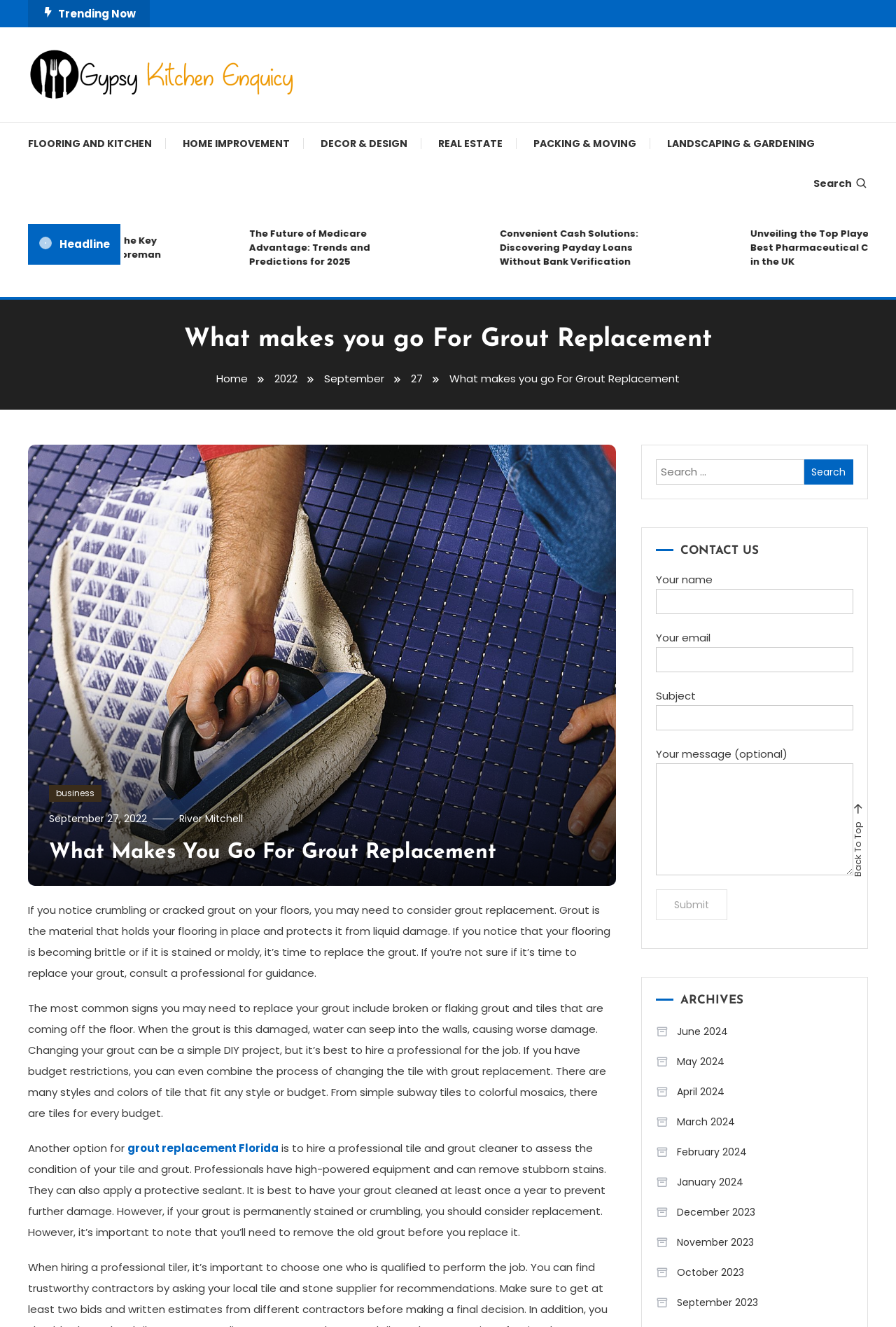Please locate the clickable area by providing the bounding box coordinates to follow this instruction: "Go back to top".

[0.95, 0.619, 0.965, 0.661]